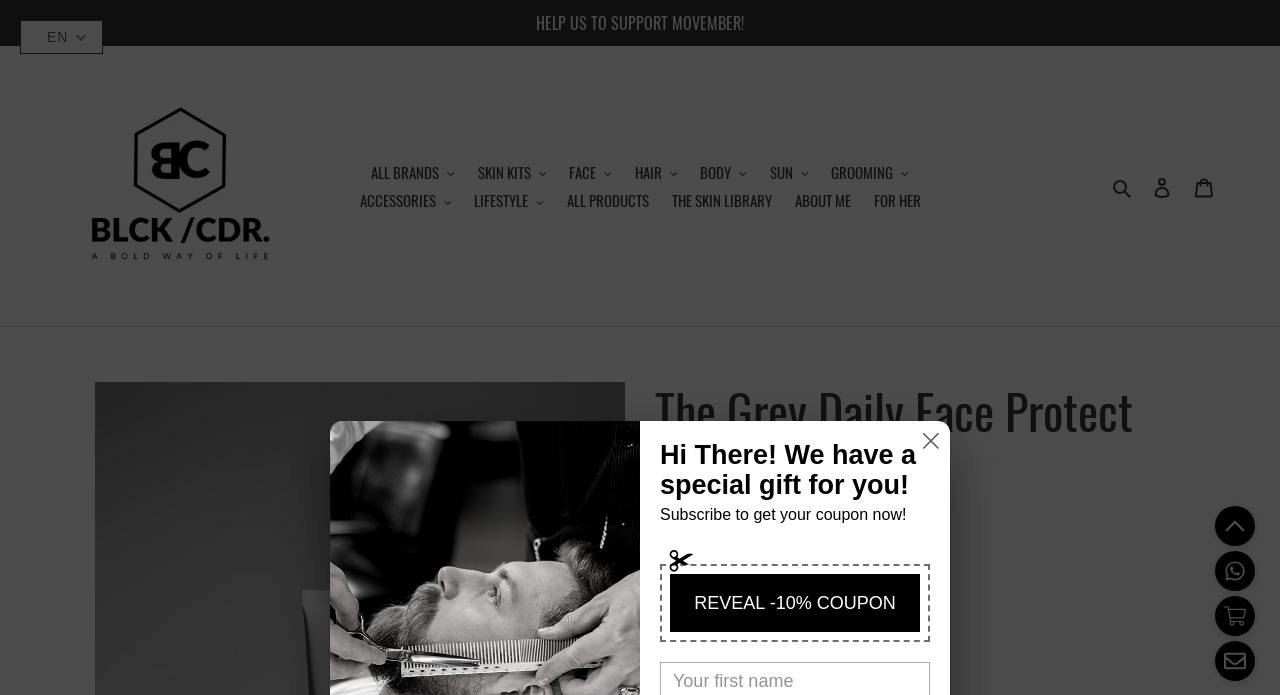Given the description: "ABOUT ME", determine the bounding box coordinates of the UI element. The coordinates should be formatted as four float numbers between 0 and 1, [left, top, right, bottom].

[0.613, 0.268, 0.672, 0.309]